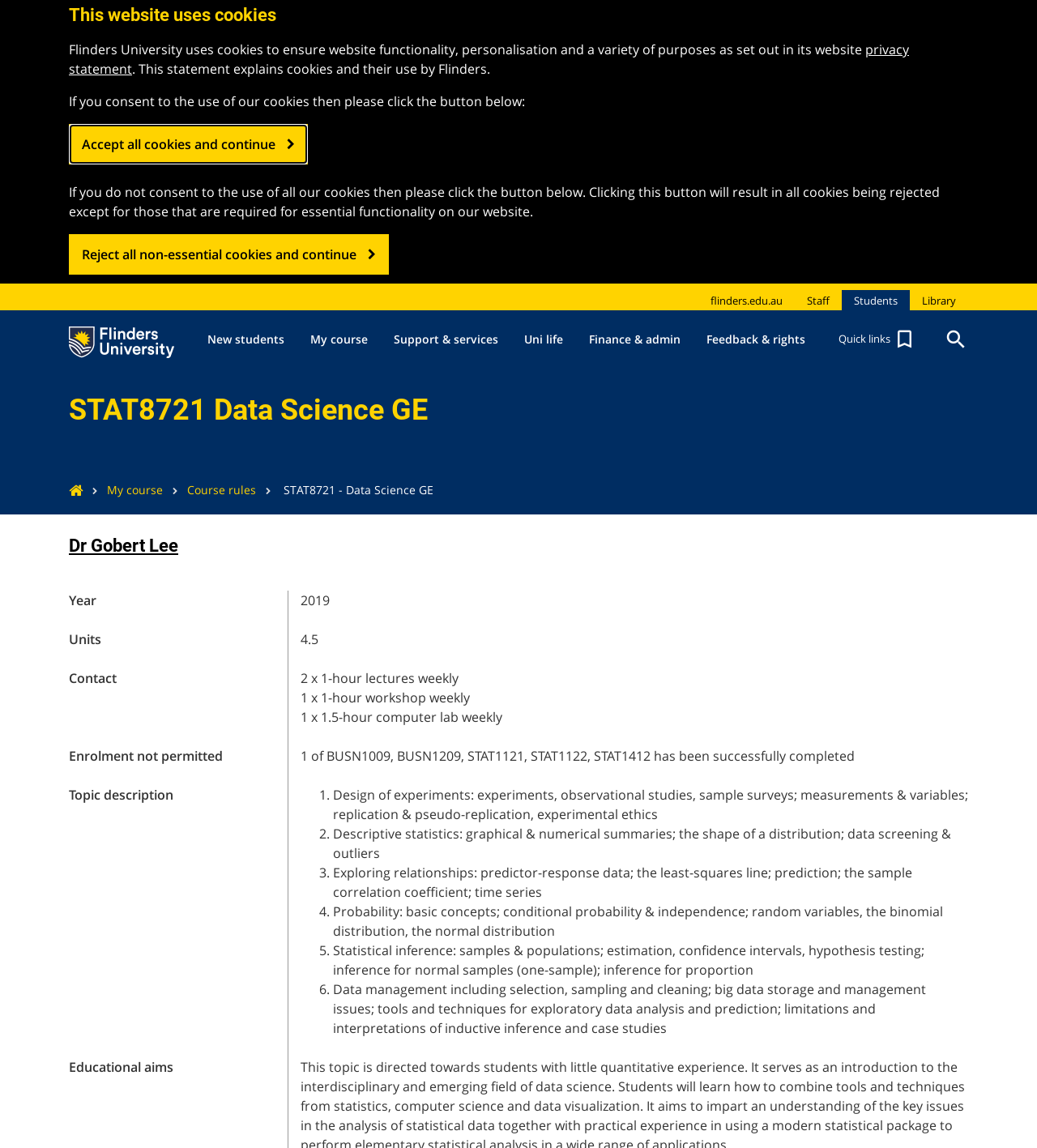Find the bounding box coordinates of the element to click in order to complete this instruction: "Click the Flinders University Logo". The bounding box coordinates must be four float numbers between 0 and 1, denoted as [left, top, right, bottom].

[0.066, 0.277, 0.168, 0.312]